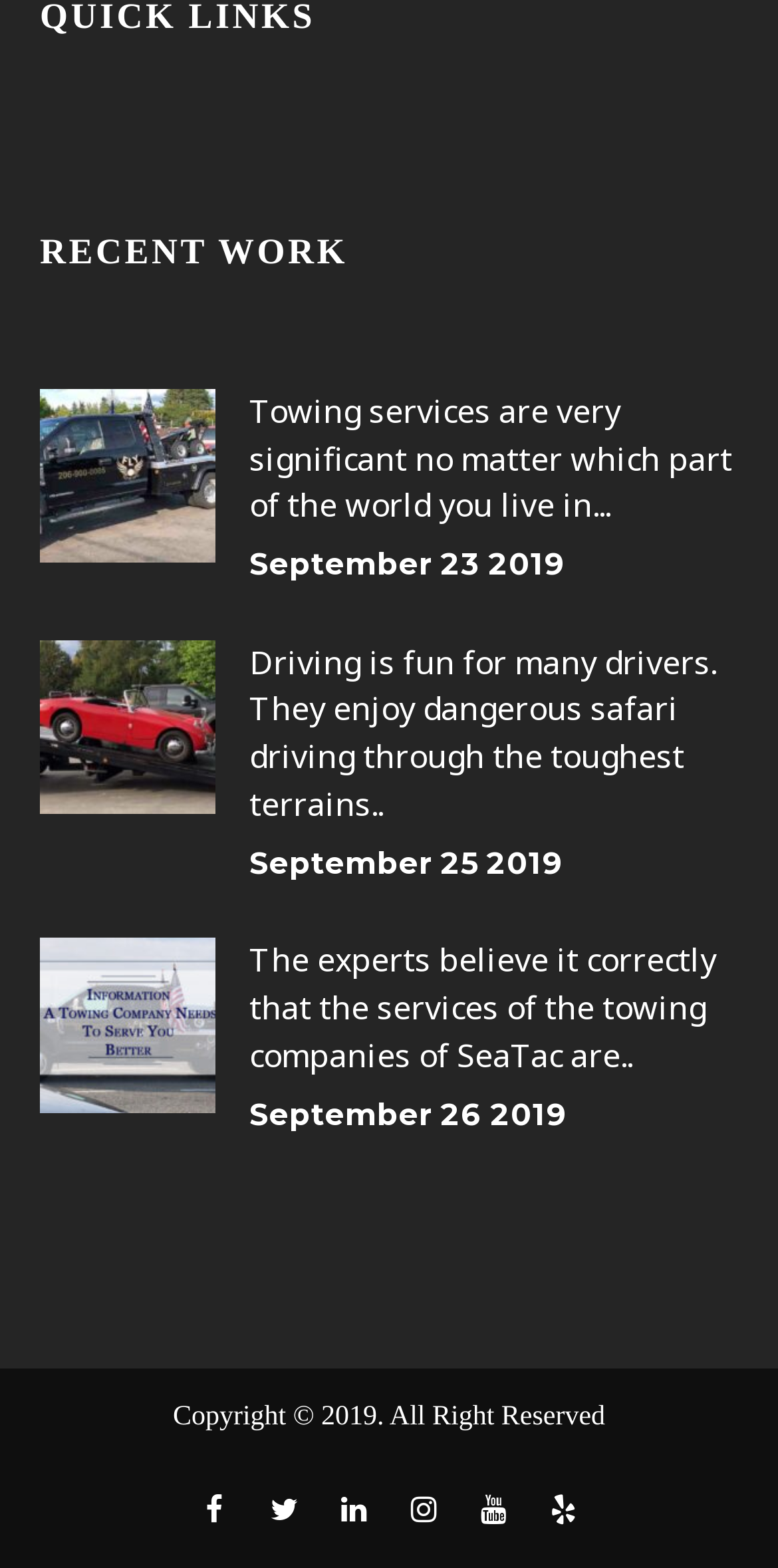Please identify the coordinates of the bounding box that should be clicked to fulfill this instruction: "Check recent work".

[0.051, 0.149, 0.949, 0.171]